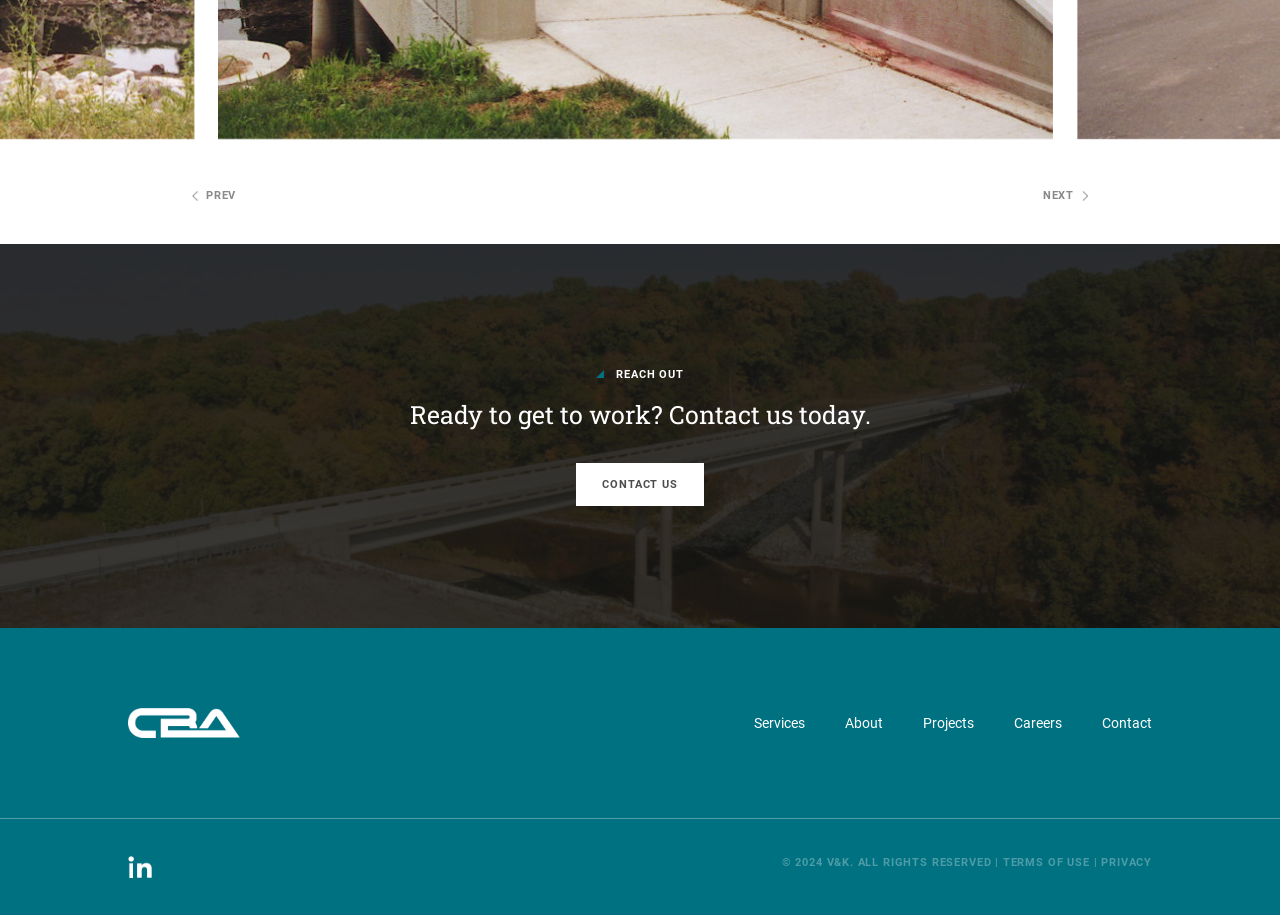Please find the bounding box coordinates of the clickable region needed to complete the following instruction: "view services". The bounding box coordinates must consist of four float numbers between 0 and 1, i.e., [left, top, right, bottom].

[0.589, 0.781, 0.629, 0.798]